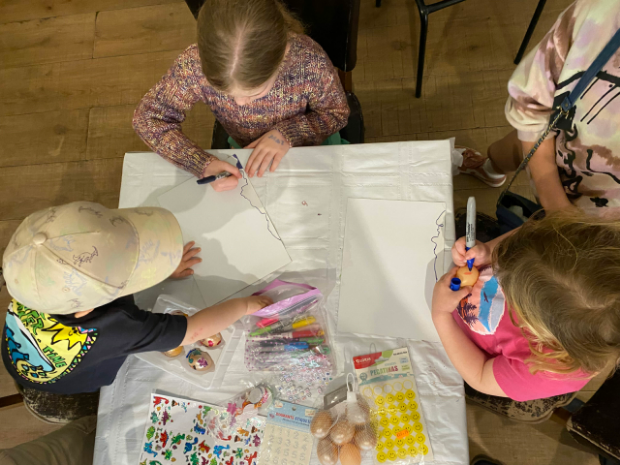What type of materials are scattered across the table?
Please answer the question as detailed as possible based on the image.

According to the caption, the table is scattered with an array of colorful materials, including glitter, stickers, and egg cutouts, which are used for the arts and crafts activity.